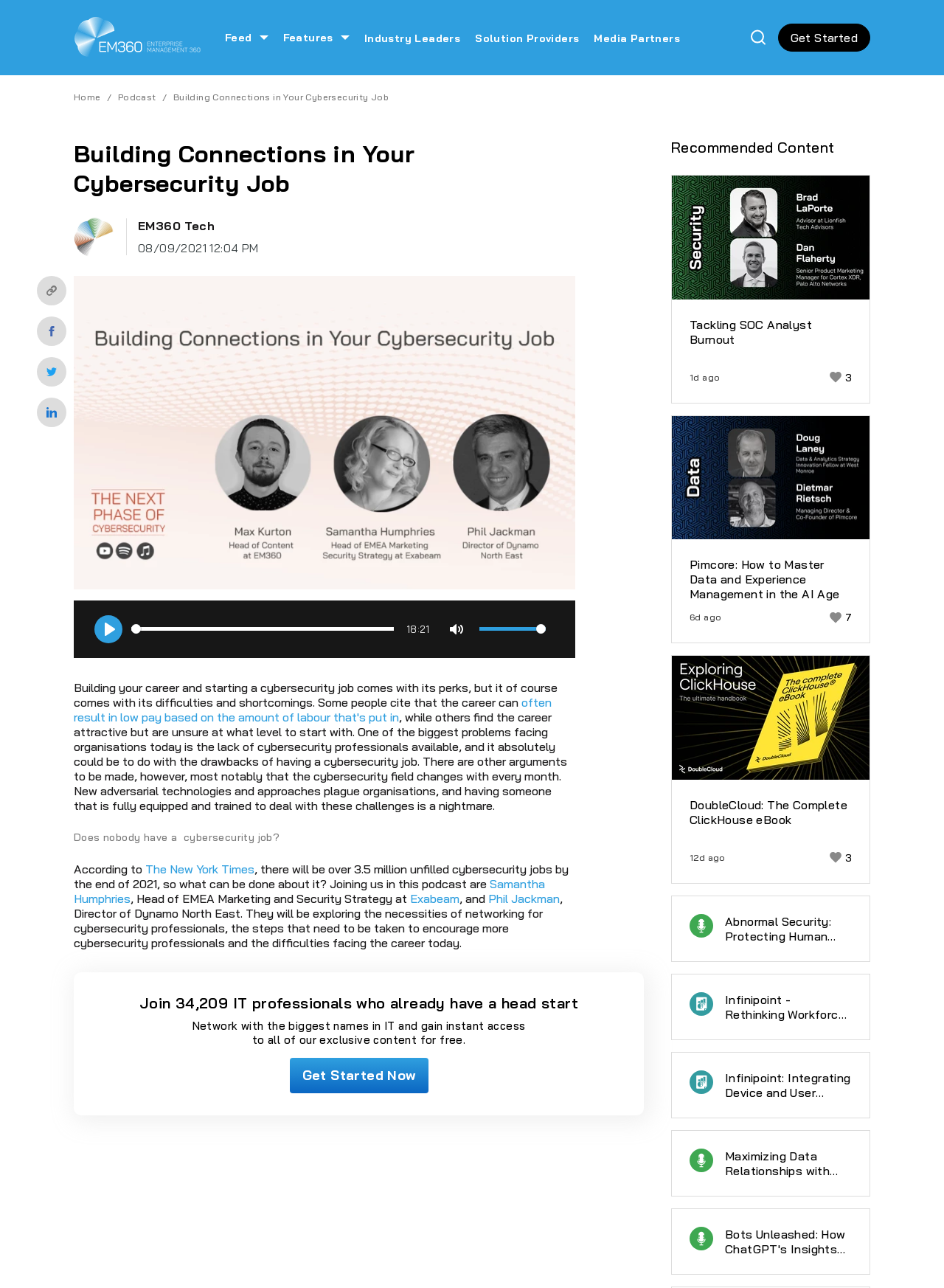How many million unfilled cybersecurity jobs are expected by the end of 2021?
Provide a detailed answer to the question, using the image to inform your response.

According to the text, 'According to The New York Times, there will be over 3.5 million unfilled cybersecurity jobs by the end of 2021', which indicates that the expected number of unfilled cybersecurity jobs is 3.5 million.